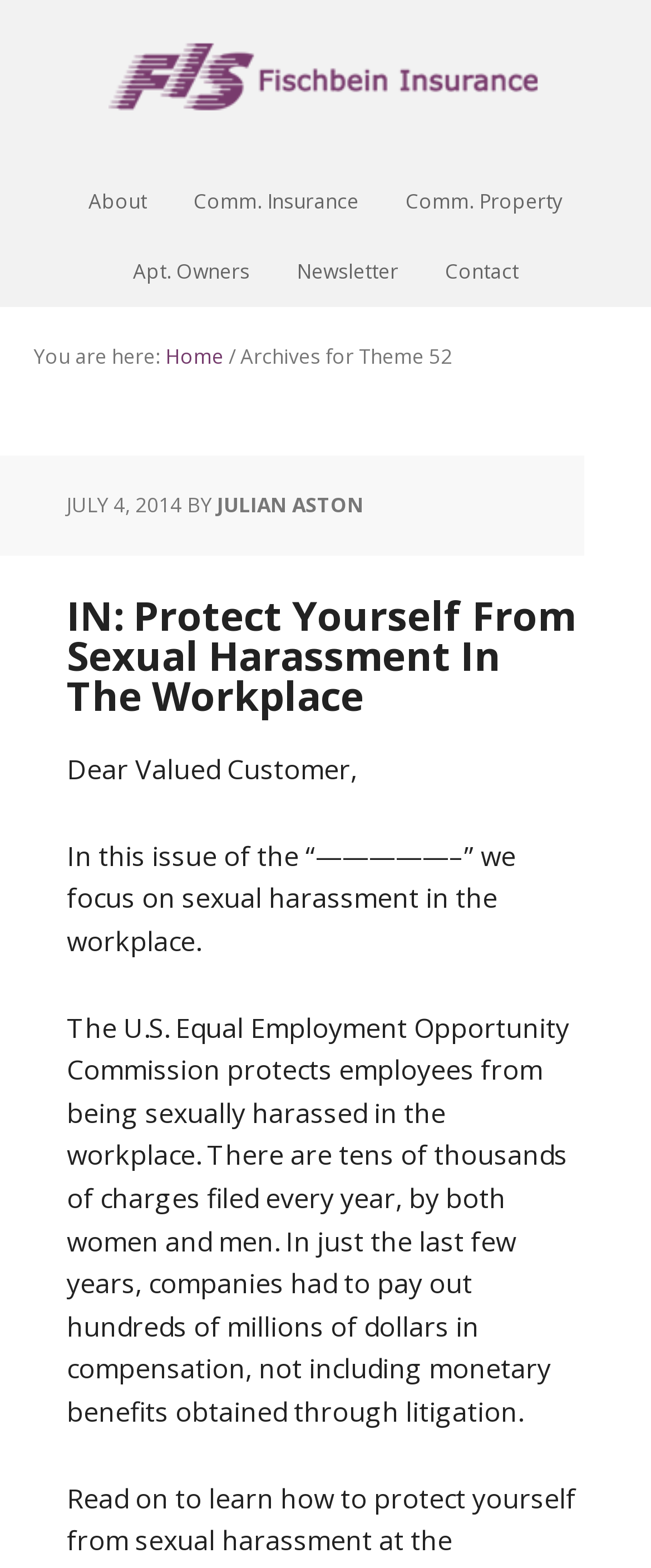Find the bounding box coordinates for the element that must be clicked to complete the instruction: "read Archives for Theme 52". The coordinates should be four float numbers between 0 and 1, indicated as [left, top, right, bottom].

[0.362, 0.218, 0.695, 0.236]